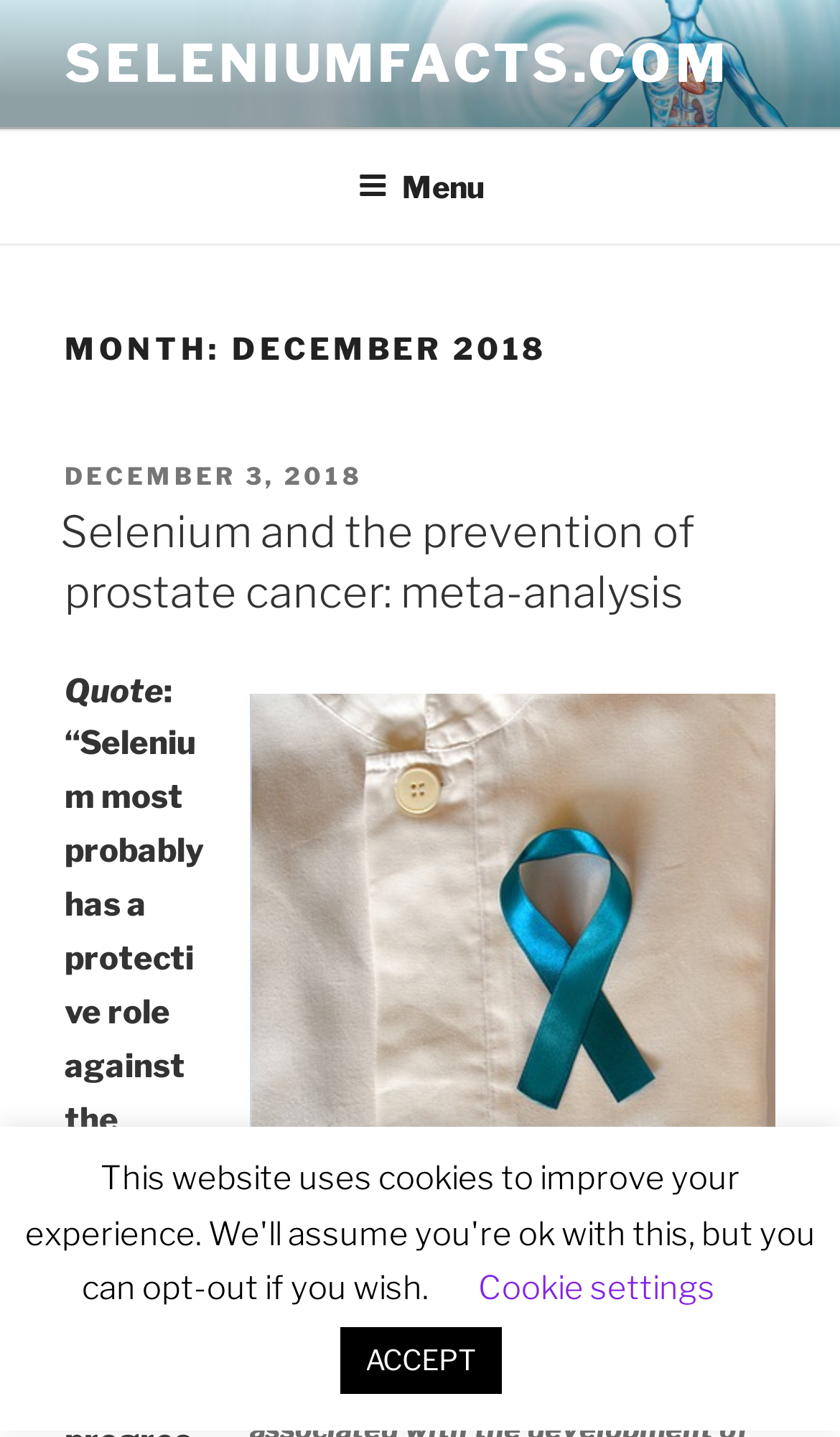What is the date of the latest article?
Please answer using one word or phrase, based on the screenshot.

December 3, 2018